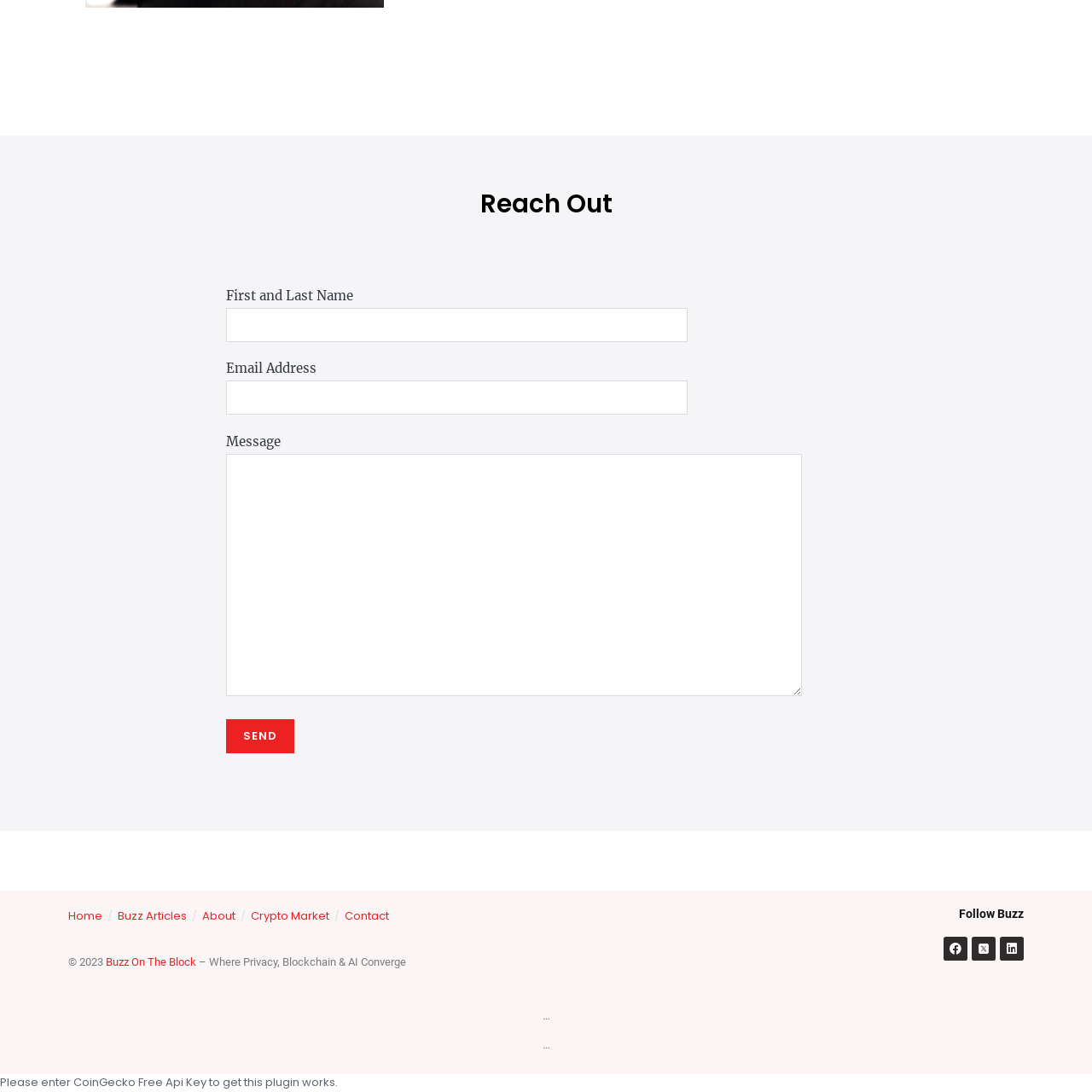Identify the bounding box coordinates of the element to click to follow this instruction: 'Follow on Facebook'. Ensure the coordinates are four float values between 0 and 1, provided as [left, top, right, bottom].

[0.864, 0.858, 0.886, 0.88]